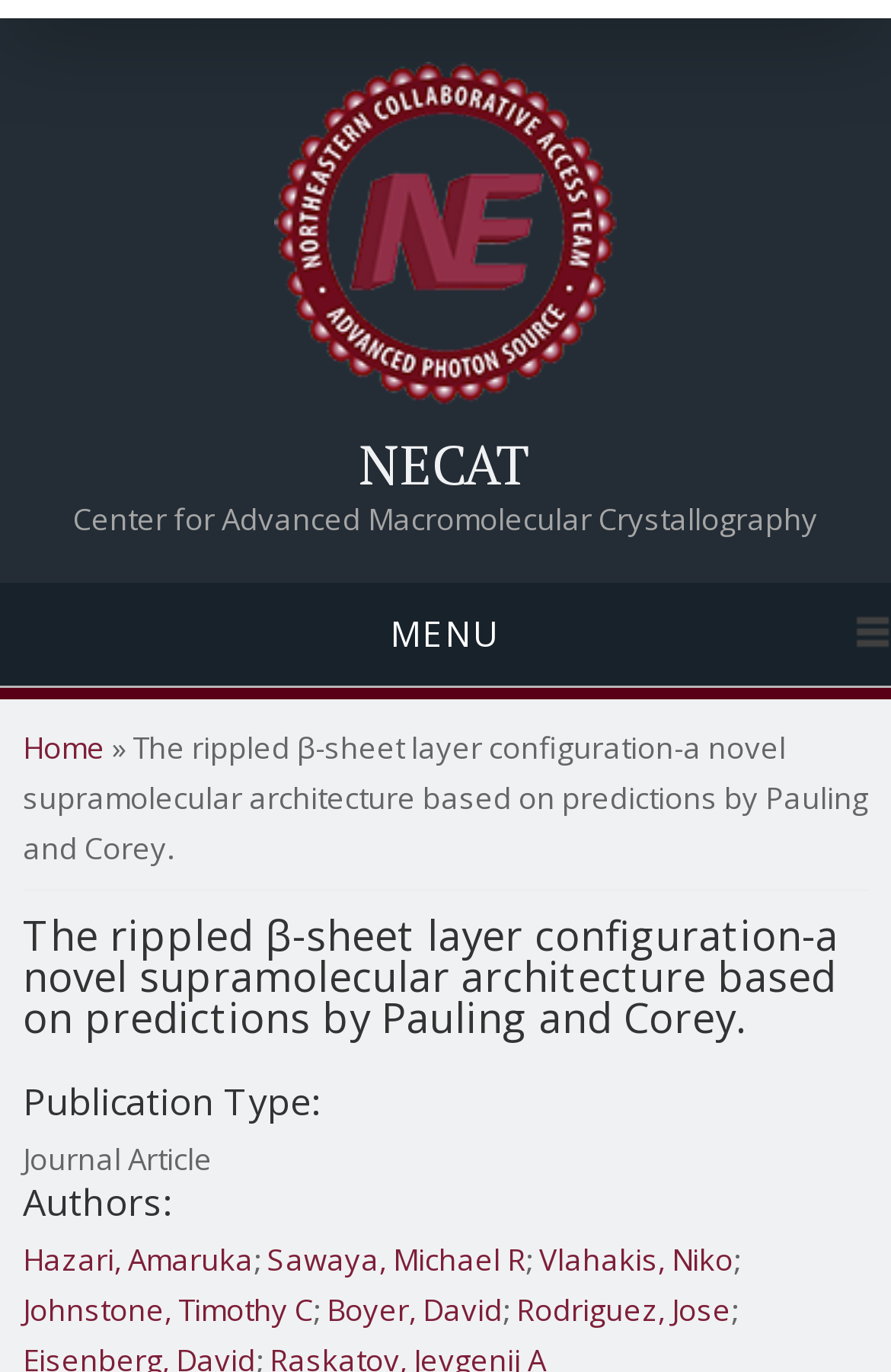Determine the bounding box coordinates of the region I should click to achieve the following instruction: "go to home page". Ensure the bounding box coordinates are four float numbers between 0 and 1, i.e., [left, top, right, bottom].

[0.308, 0.271, 0.692, 0.301]